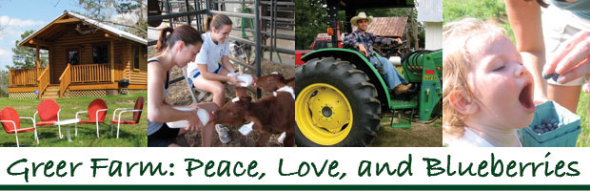Give a complete and detailed account of the image.

The image showcases a vibrant collage representing Greer Farm, with the tagline "Peace, Love, and Blueberries" prominently displayed at the bottom. On the left, a cozy wooden cabin is visible, surrounded by lush greenery and red lawn chairs, suggesting a tranquil retreat. The second panel features individuals interacting with young calves, highlighting the farm’s engagement with animals and hands-on experiences. Next, a farmer drives a green tractor, symbolizing the hard work that goes into maintaining the farm. The final image depicts a child joyfully being fed blueberries, capturing the playful and wholesome aspects of farm life. This montage celebrates the connection between families, nature, and the joys of rural living, inviting visitors to partake in the farm's offerings.